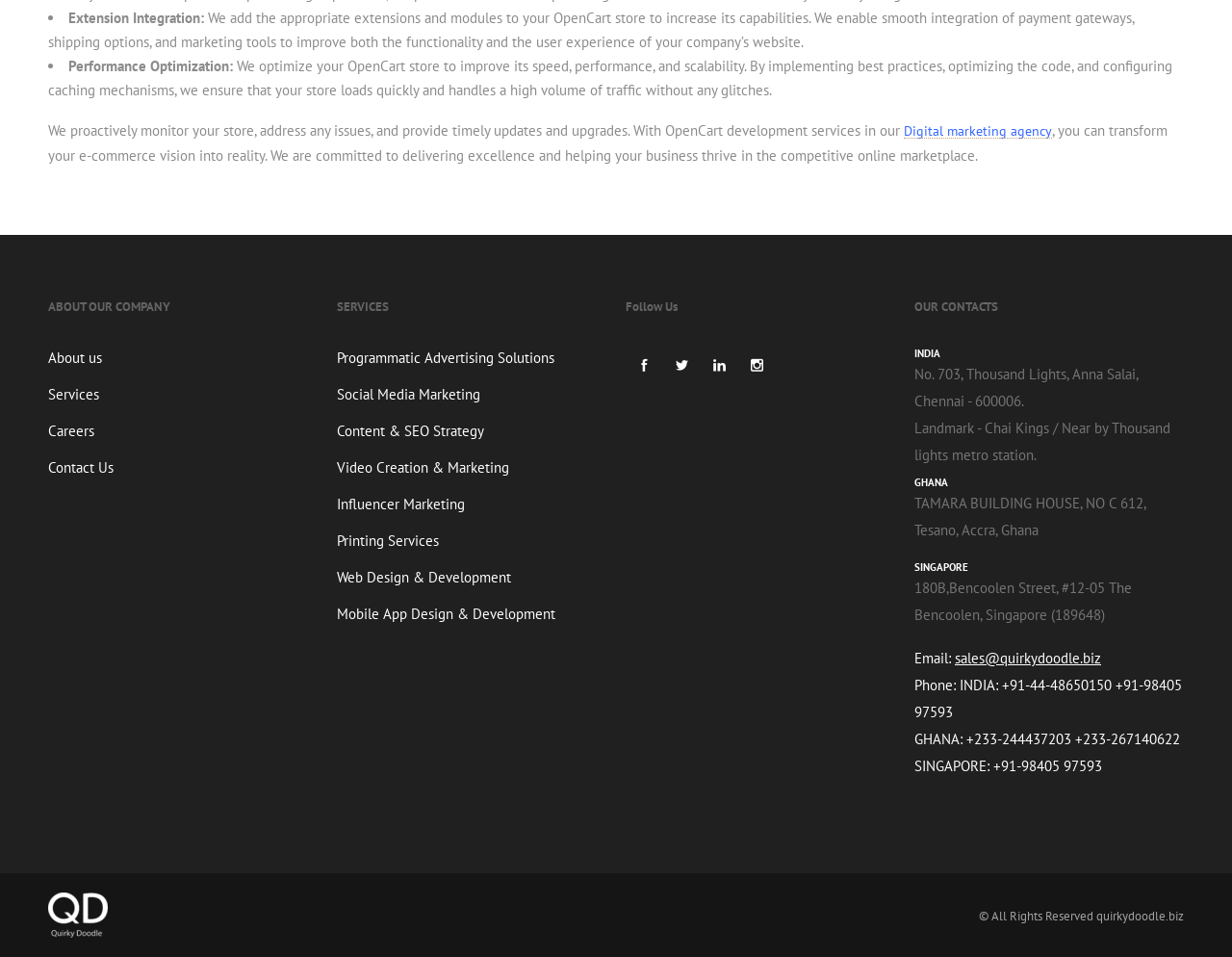Find the bounding box coordinates for the UI element whose description is: "parent_node: About us title="About Us"". The coordinates should be four float numbers between 0 and 1, in the format [left, top, right, bottom].

[0.039, 0.362, 0.258, 0.4]